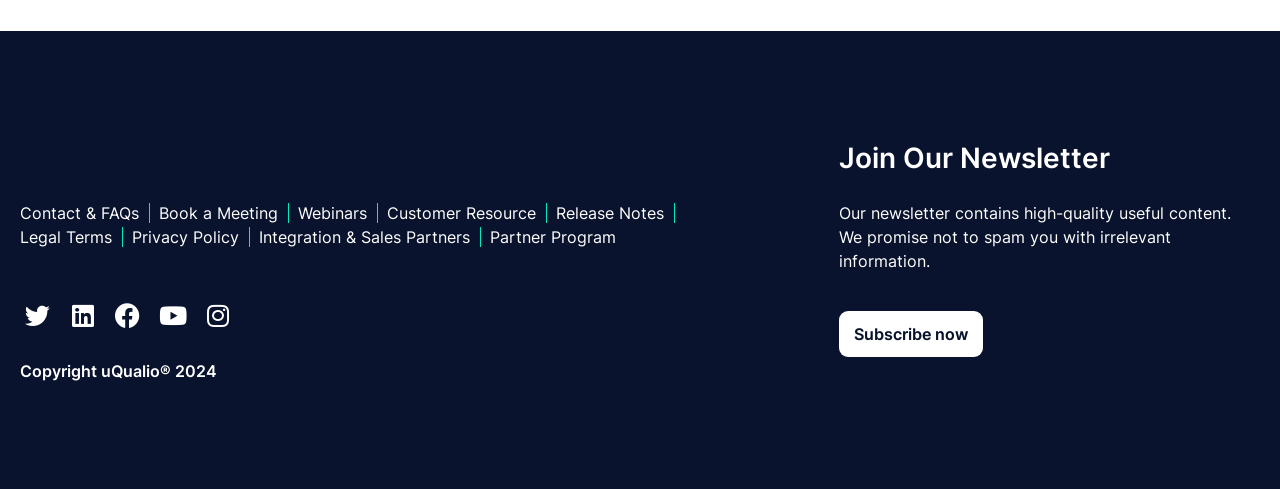Locate the bounding box coordinates of the item that should be clicked to fulfill the instruction: "Click on the 'Contact & FAQs' link".

[0.016, 0.41, 0.109, 0.46]